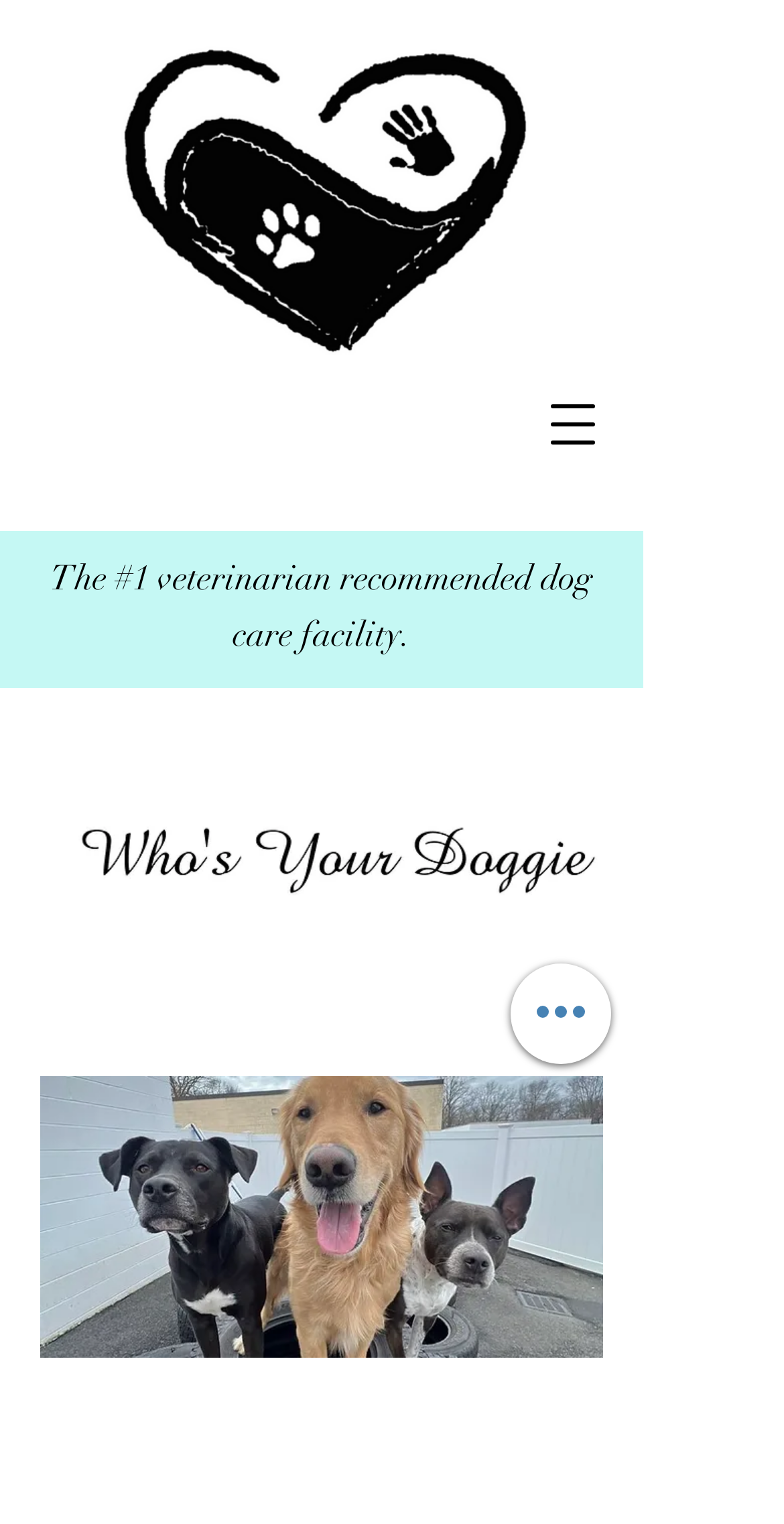Identify and provide the bounding box for the element described by: "Panel Heater VS Convection Heater".

None